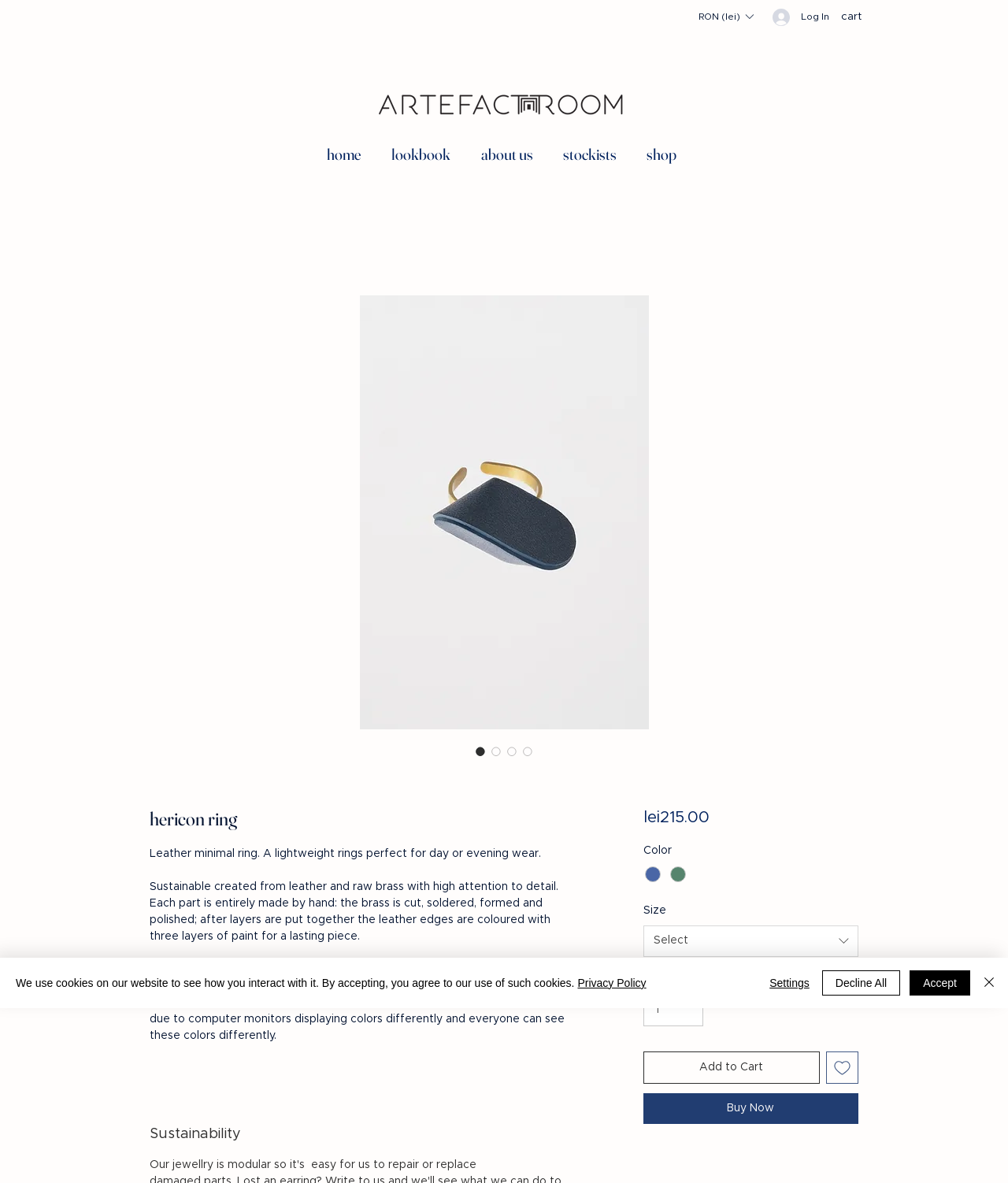Find the bounding box coordinates for the HTML element described as: "Privacy Policy". The coordinates should consist of four float values between 0 and 1, i.e., [left, top, right, bottom].

[0.573, 0.826, 0.641, 0.836]